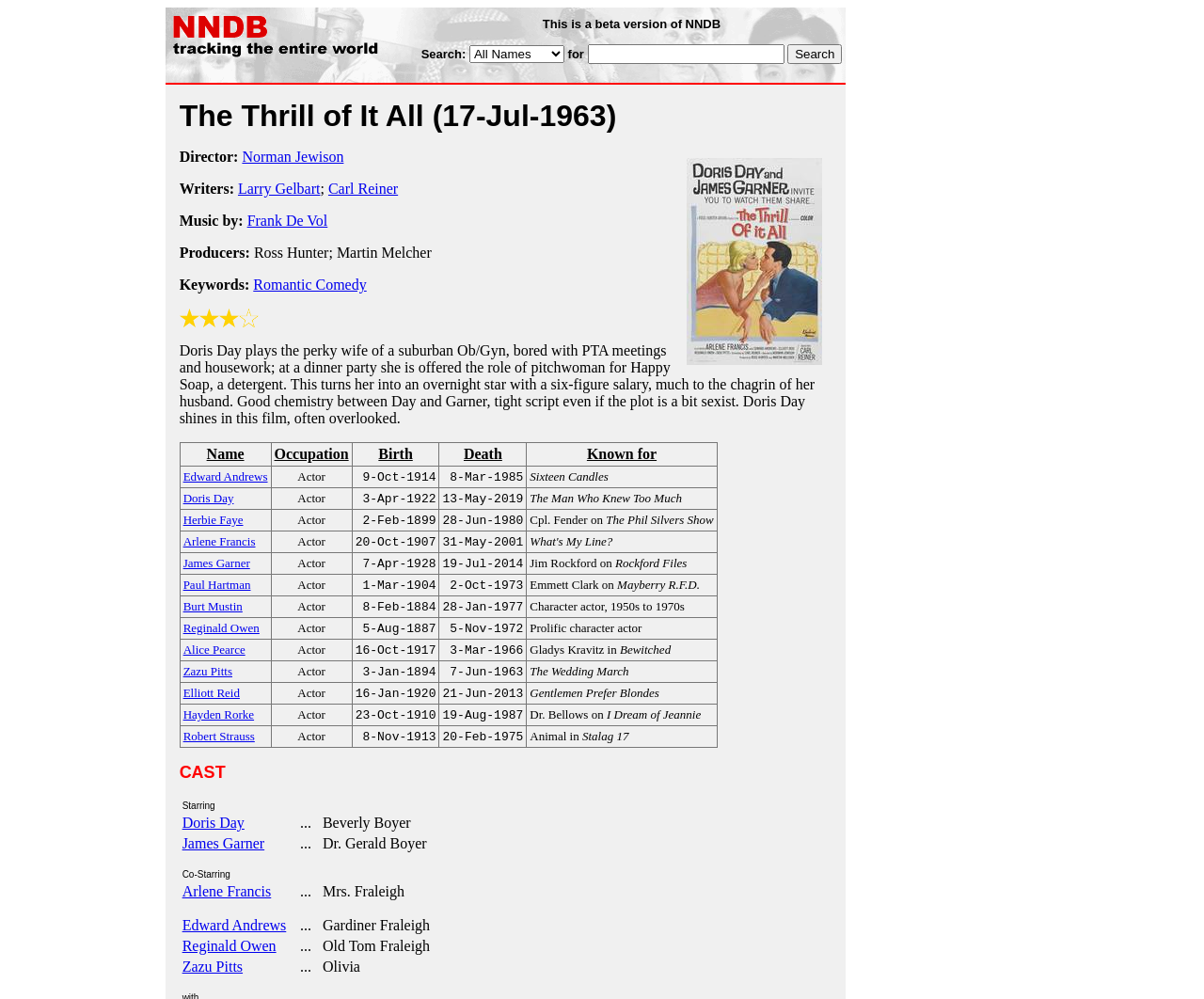Identify the bounding box coordinates of the element to click to follow this instruction: 'Click on the button to search'. Ensure the coordinates are four float values between 0 and 1, provided as [left, top, right, bottom].

[0.654, 0.044, 0.699, 0.064]